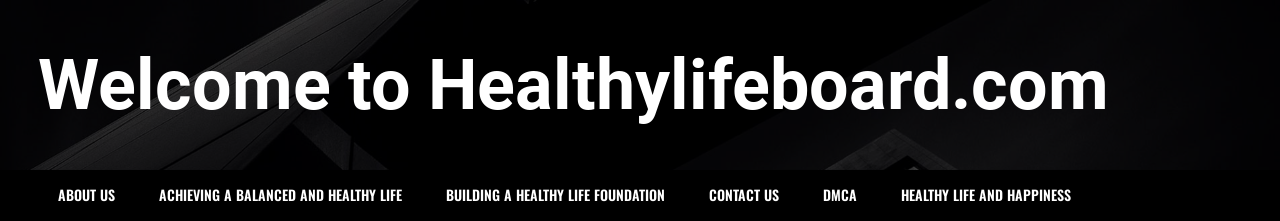Elaborate on the contents of the image in great detail.

The image features a prominent welcome banner for Healthylifeboard.com, set against a sleek, dark background that enhances the striking white typography. The text "Welcome to Healthylifeboard.com" is presented in bold, eye-catching letters, inviting visitors to explore the site’s focus on health and wellness. Below the banner, a navigation menu includes links to various sections such as "About Us," "Achieving a Balanced and Healthy Life," "Building a Healthy Life Foundation," "Contact Us," "DMCA," and "Healthy Life and Happiness." This layout emphasizes the website’s commitment to providing resources and guidance for maintaining a healthy lifestyle.